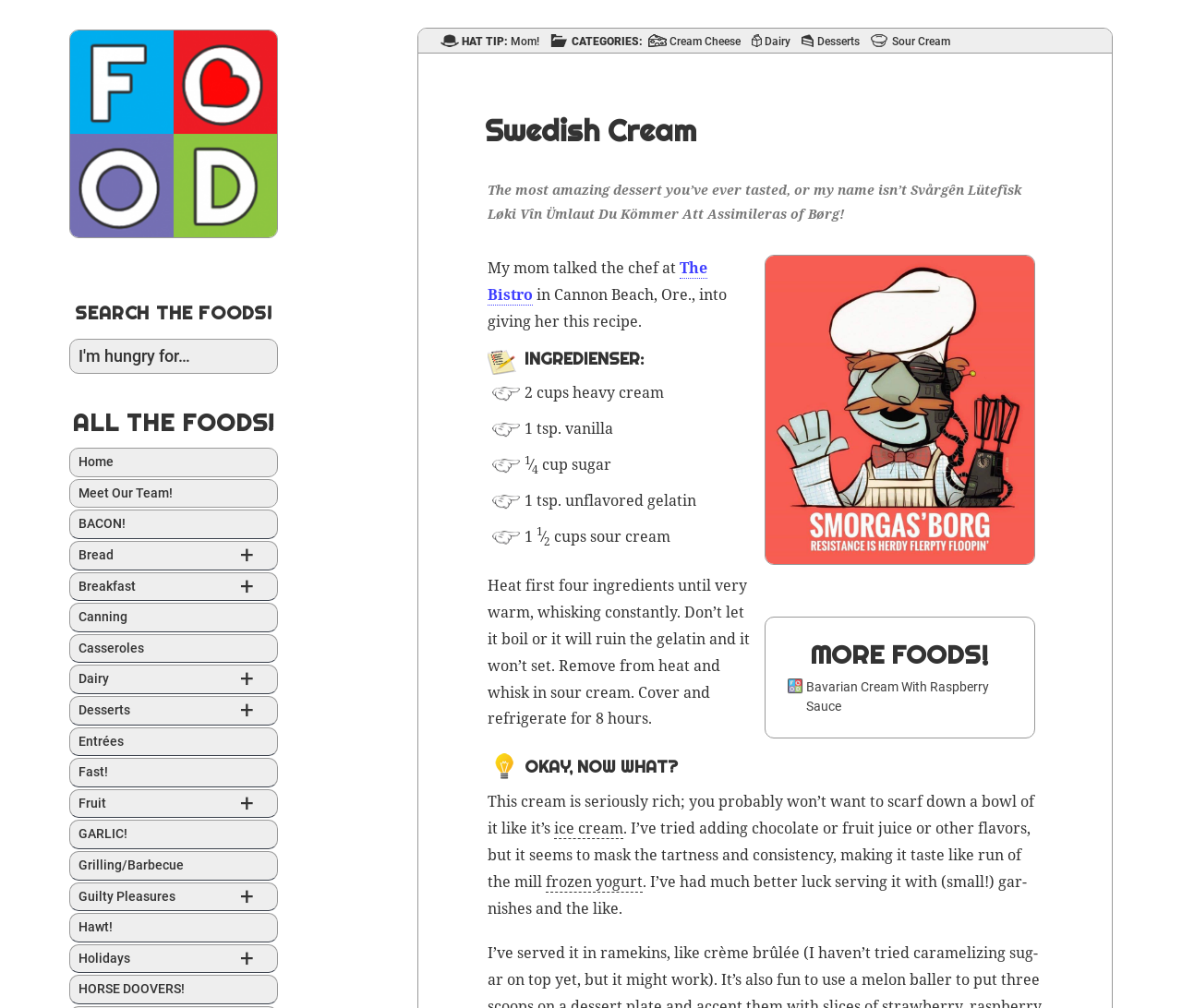Can you find the bounding box coordinates of the area I should click to execute the following instruction: "See all recent posts"?

None